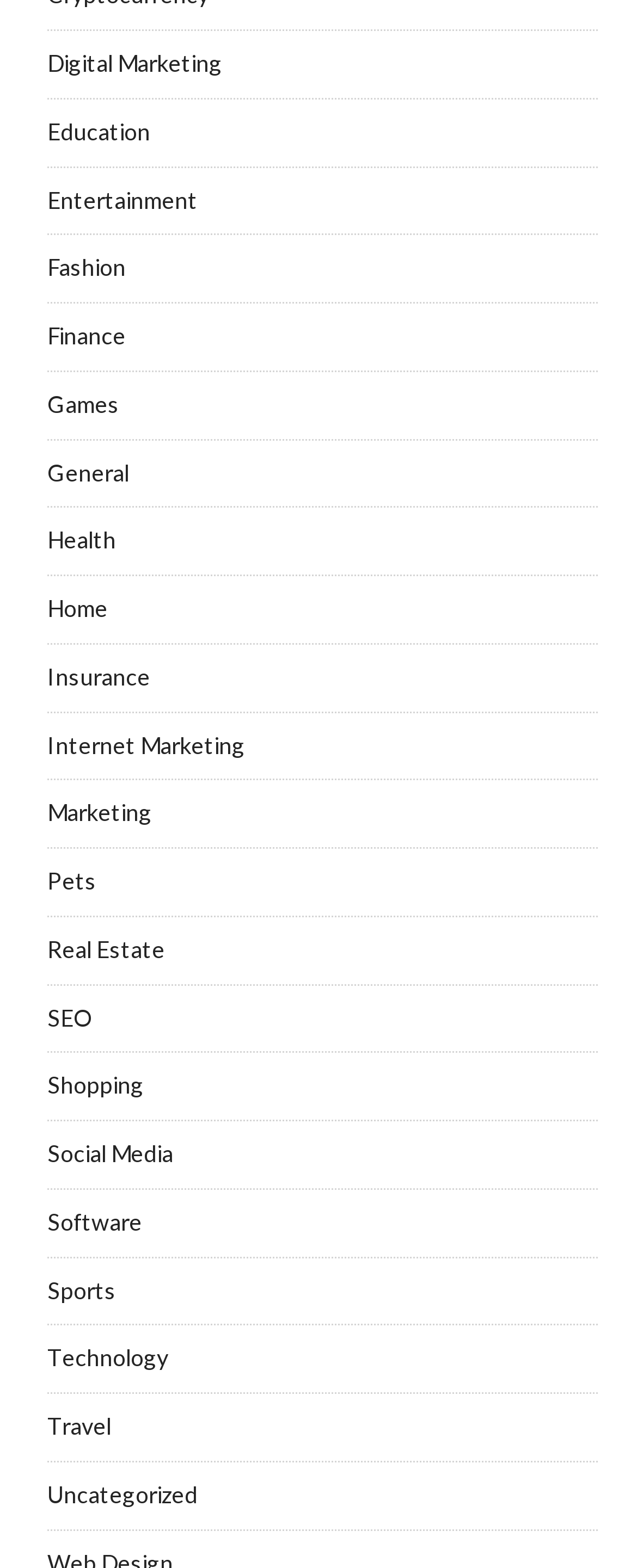How many categories are available?
Refer to the image and answer the question using a single word or phrase.

25